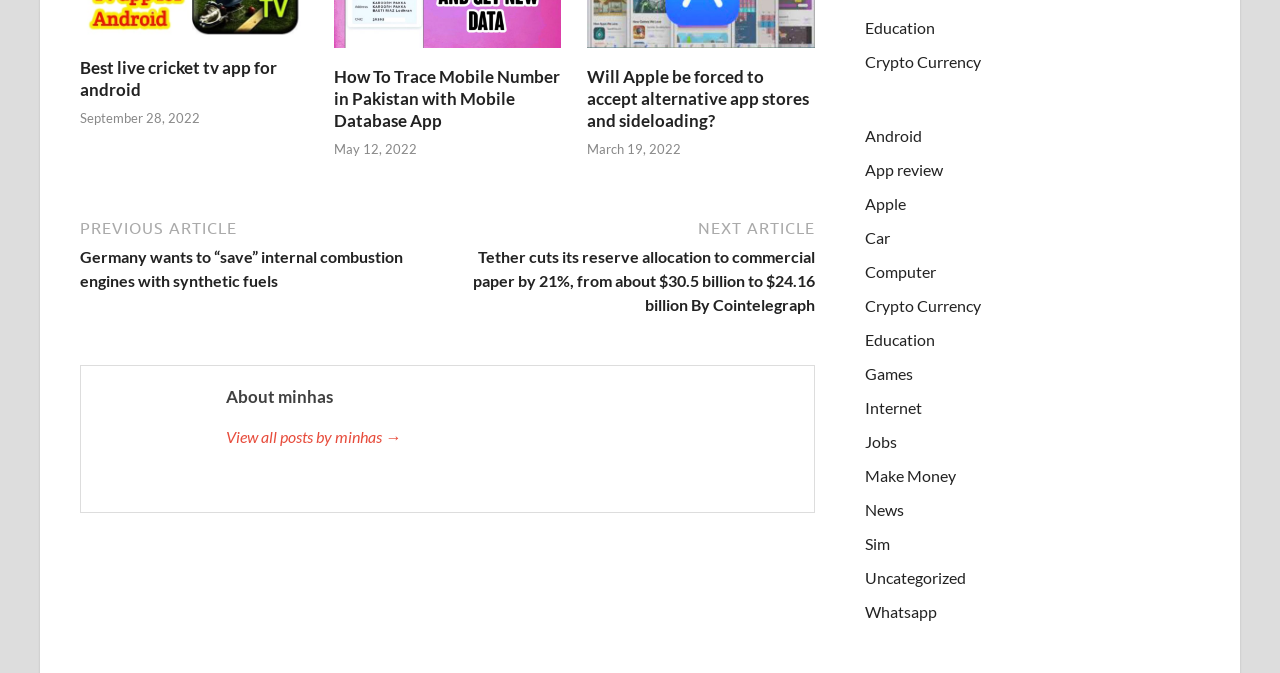What is the title of the first article?
Observe the image and answer the question with a one-word or short phrase response.

Best live cricket tv app for android